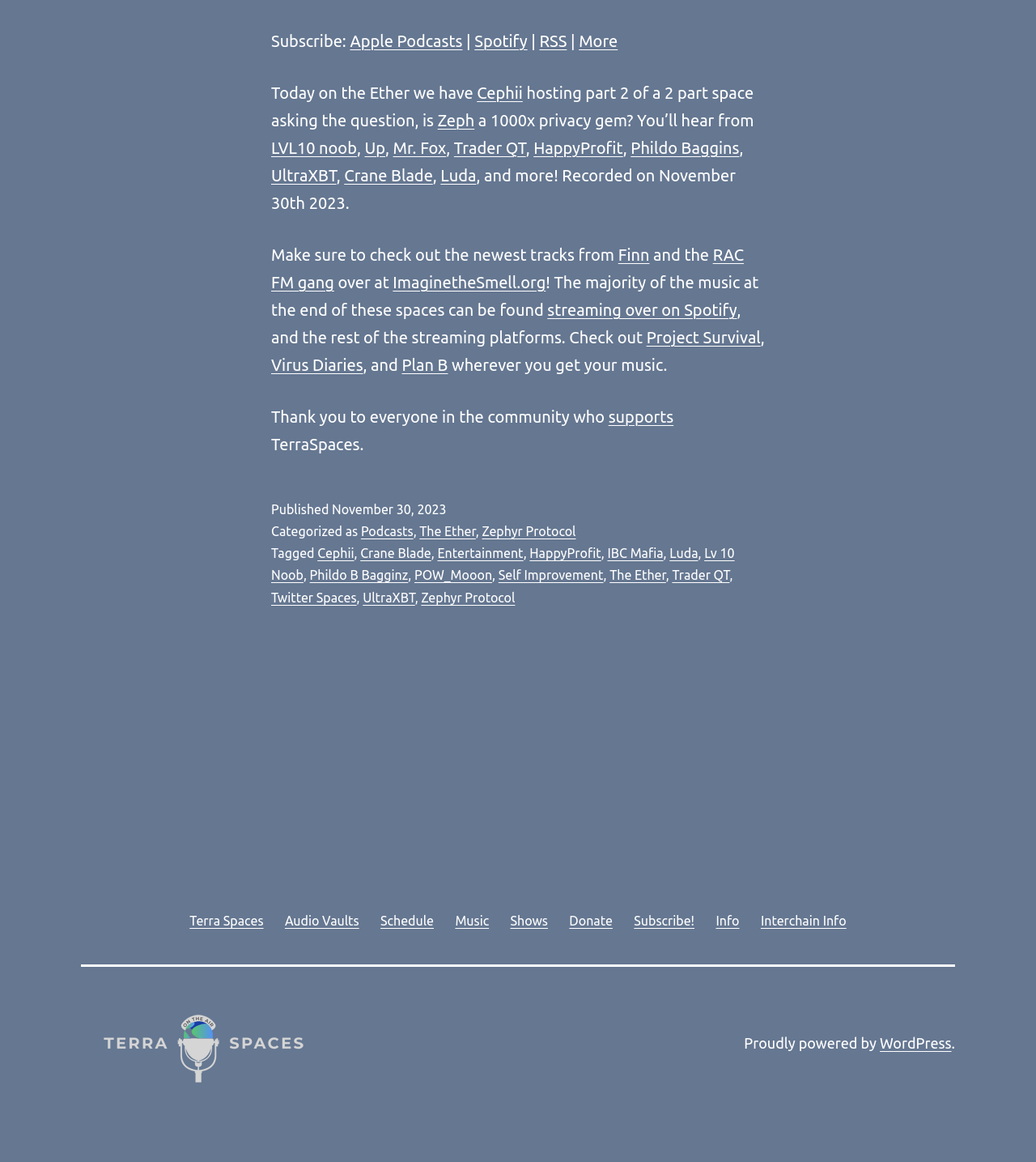Please specify the bounding box coordinates in the format (top-left x, top-left y, bottom-right x, bottom-right y), with values ranging from 0 to 1. Identify the bounding box for the UI component described as follows: Lv 10 Noob

[0.262, 0.47, 0.709, 0.501]